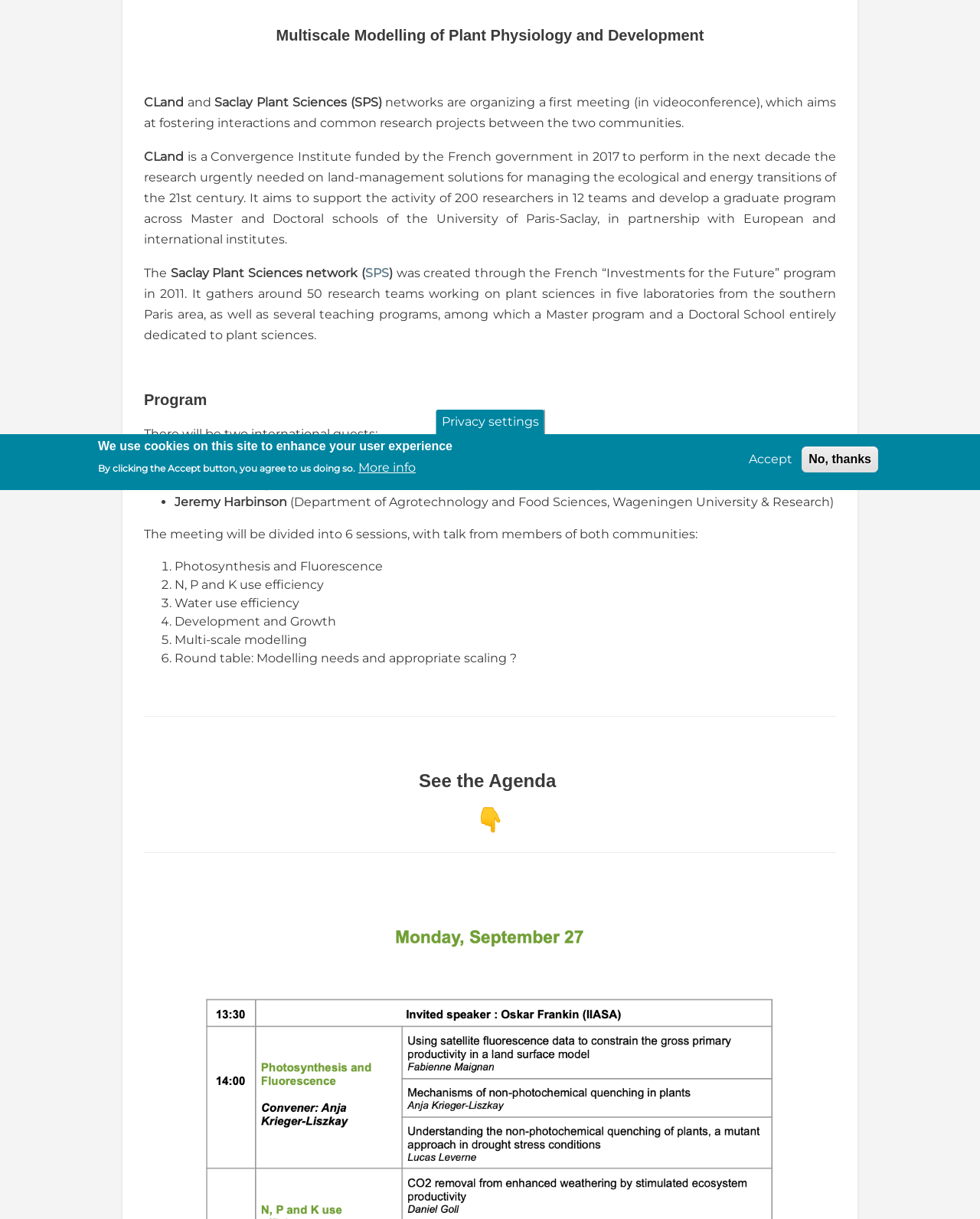Find the bounding box of the UI element described as follows: "More info".

[0.366, 0.377, 0.424, 0.392]